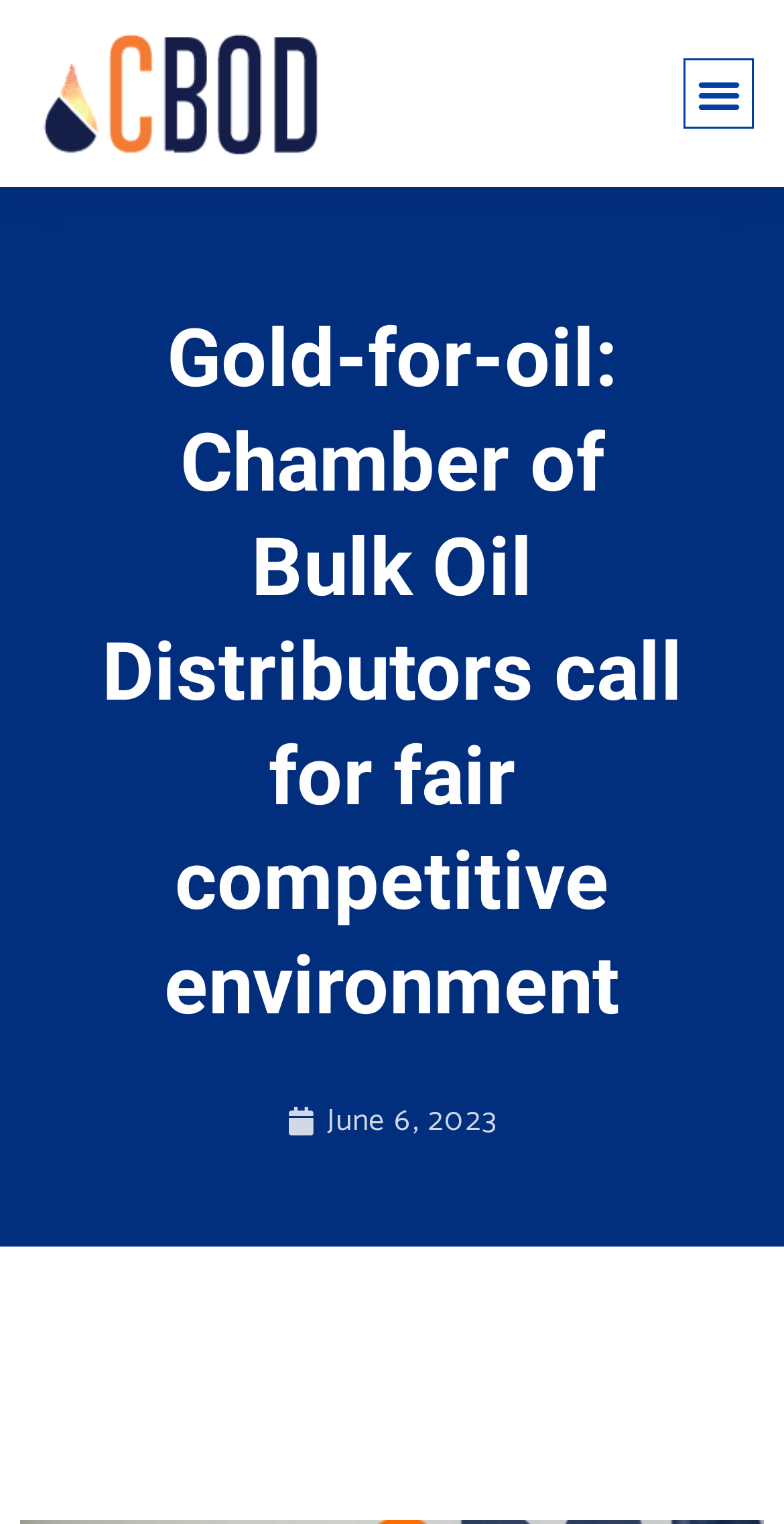Please find the bounding box for the UI element described by: "Menu".

[0.872, 0.038, 0.962, 0.084]